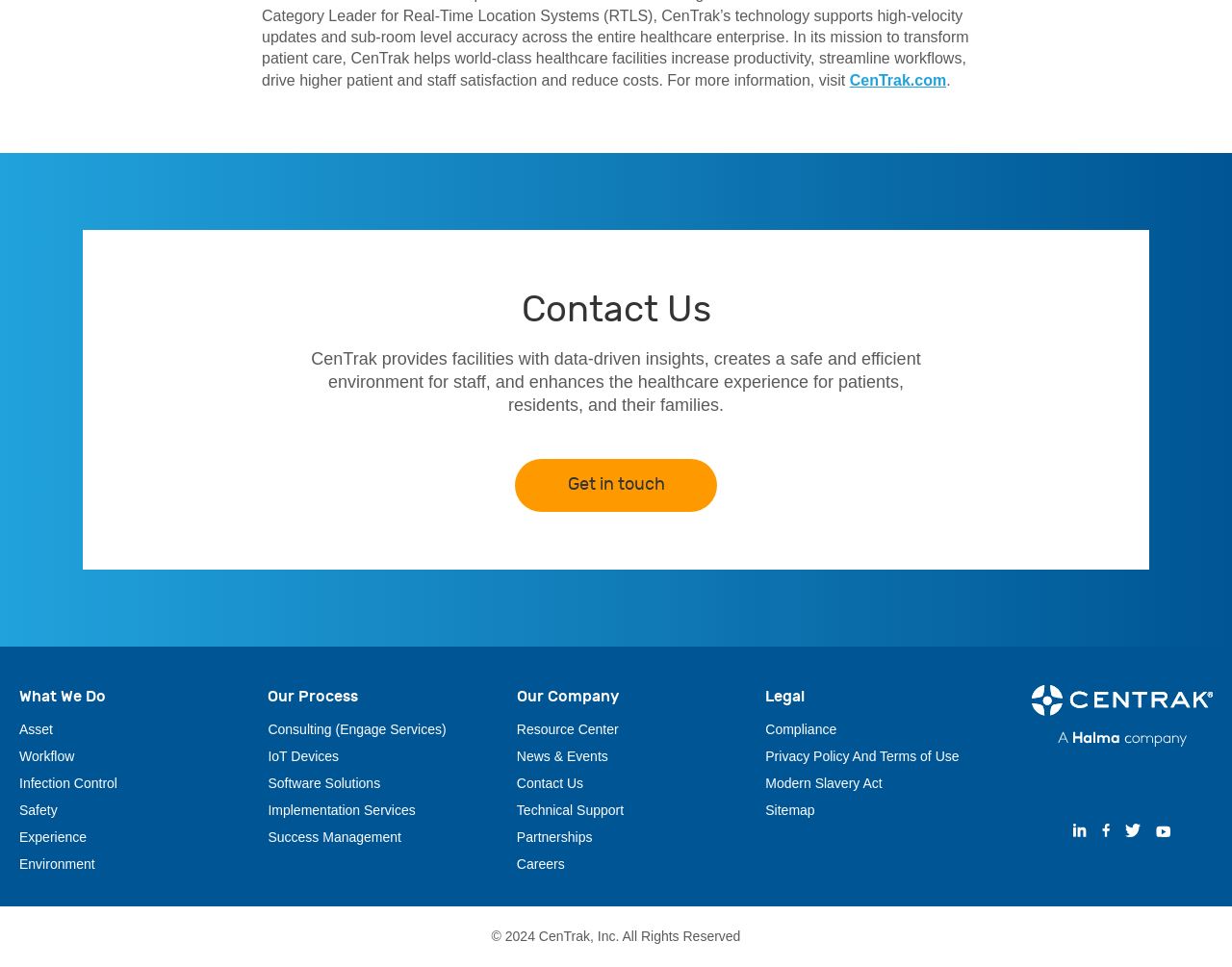Find the bounding box coordinates of the element I should click to carry out the following instruction: "Learn about Asset".

[0.016, 0.746, 0.043, 0.762]